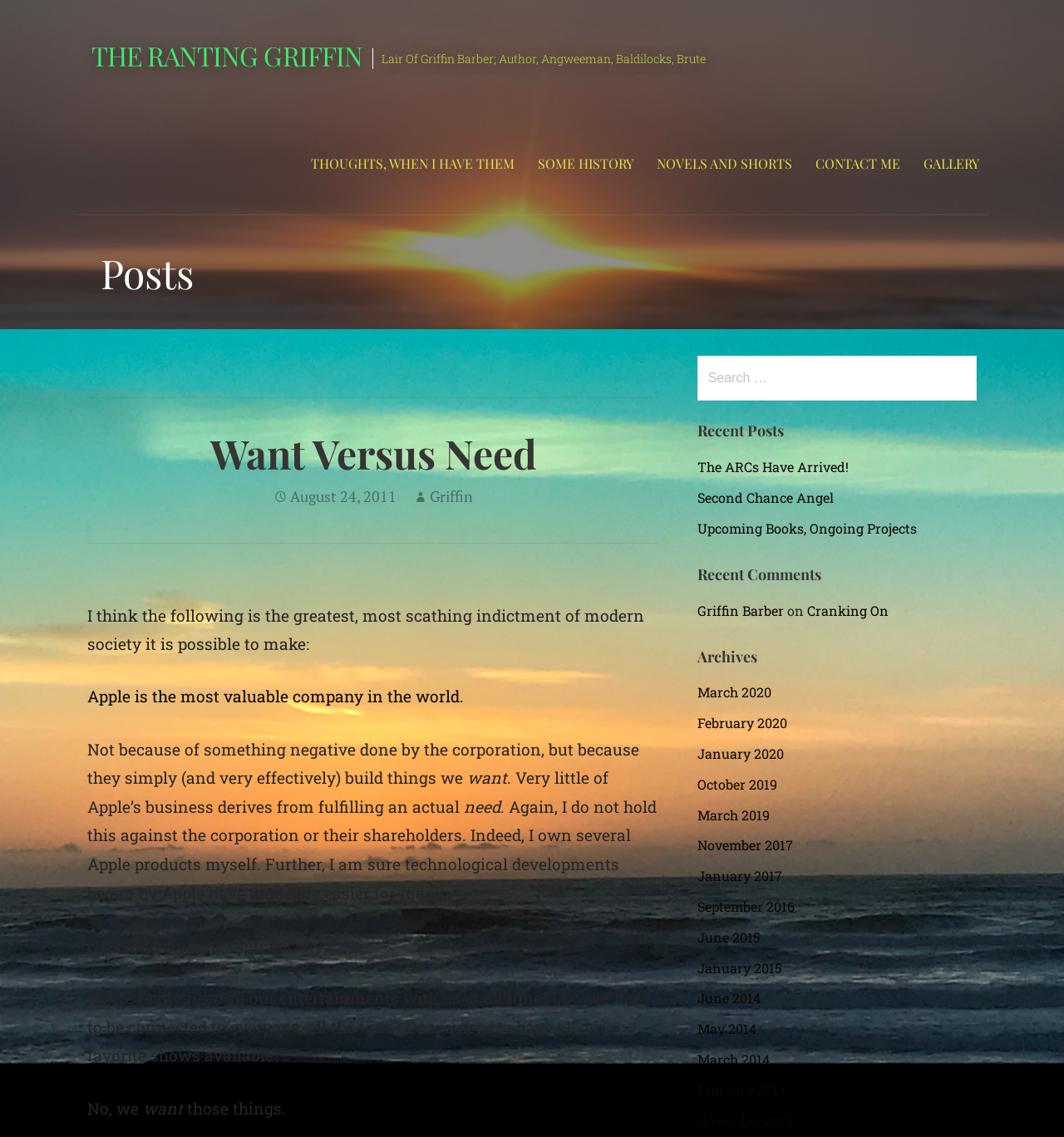Highlight the bounding box coordinates of the region I should click on to meet the following instruction: "Read the post about want versus need".

[0.082, 0.374, 0.62, 0.423]